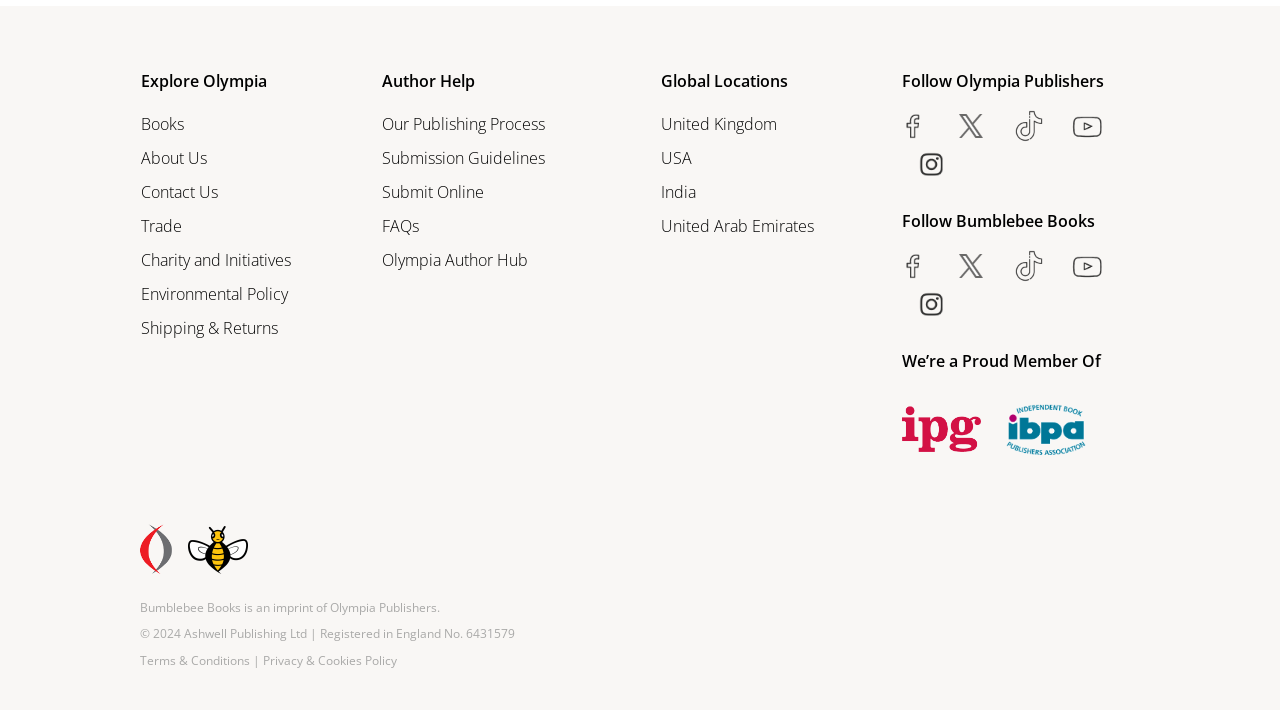How many social media links are provided for Olympia Publishers?
Based on the image, answer the question with a single word or brief phrase.

4